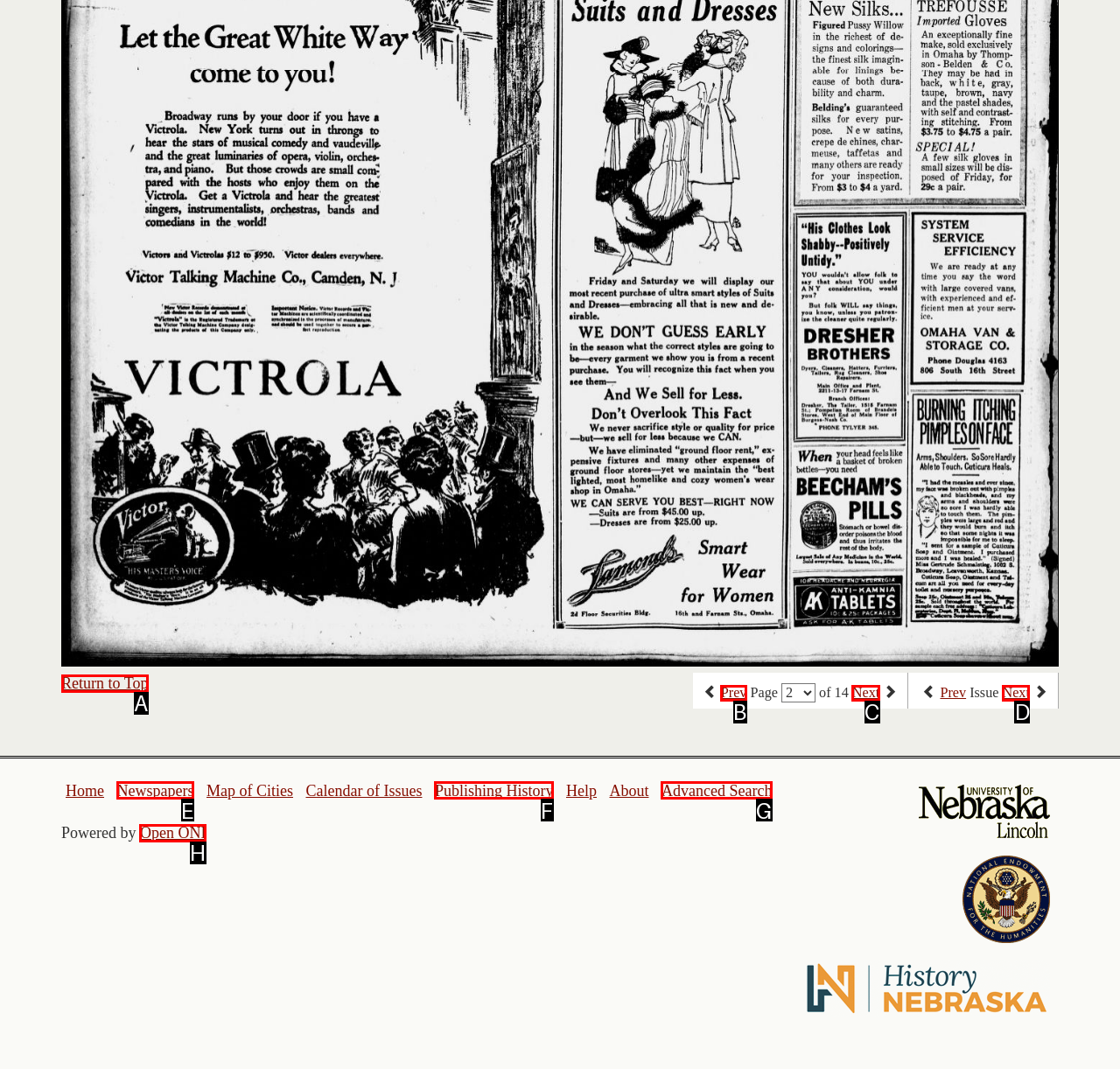Select the HTML element that corresponds to the description: Open ONI. Answer with the letter of the matching option directly from the choices given.

H